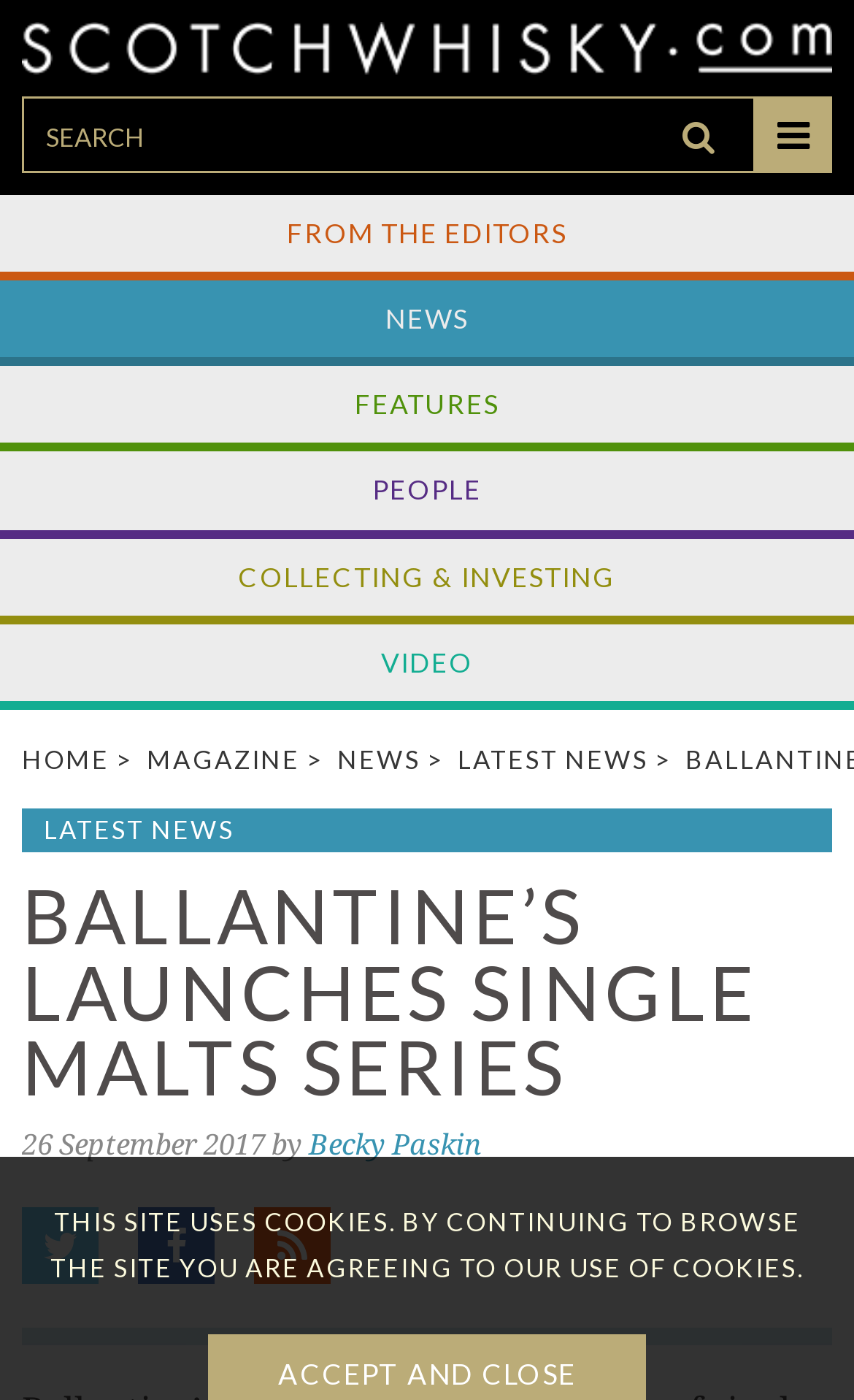Who is the author of the article? Observe the screenshot and provide a one-word or short phrase answer.

Becky Paskin